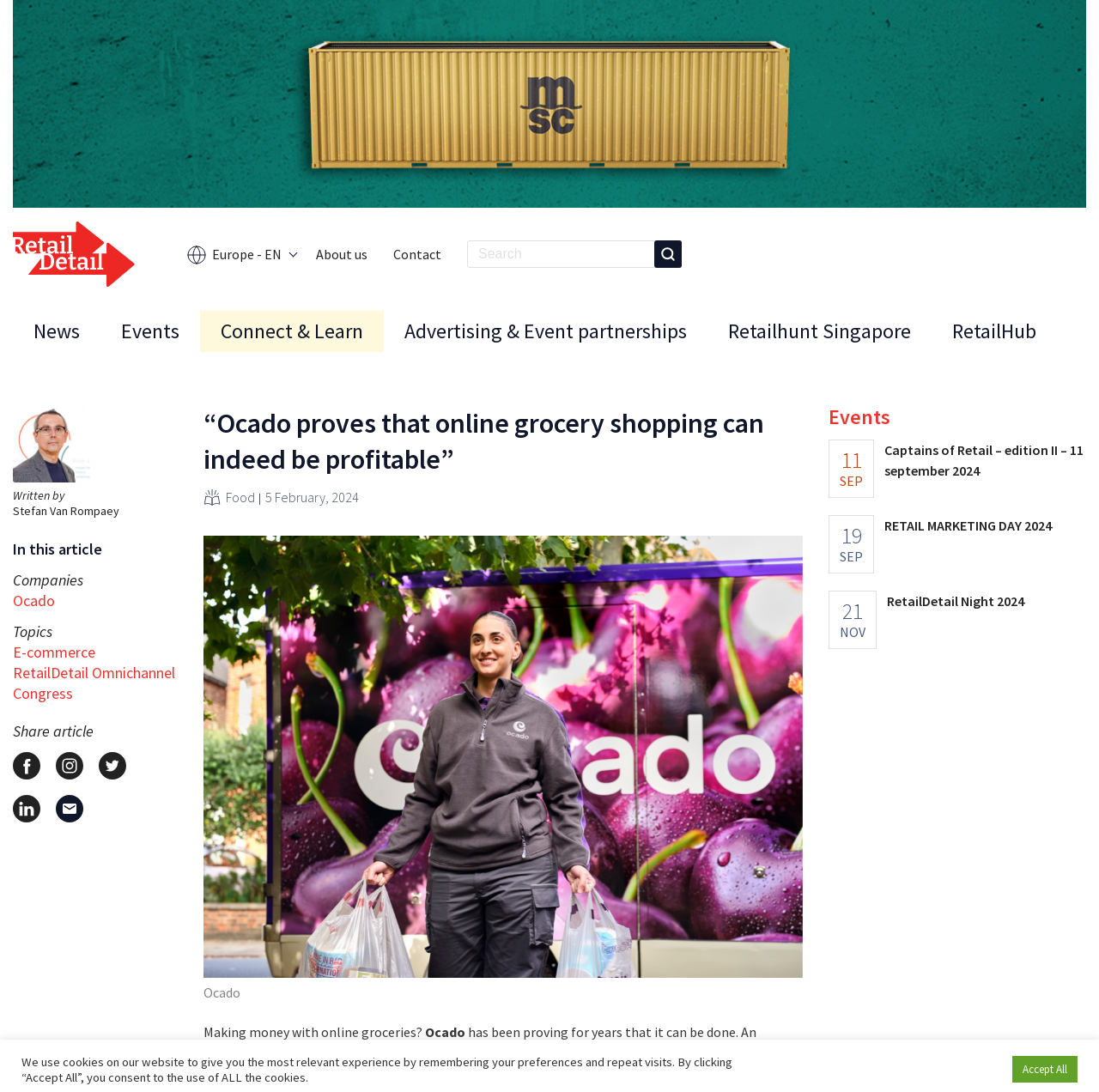Please find and provide the title of the webpage.

“Ocado proves that online grocery shopping can indeed be profitable”